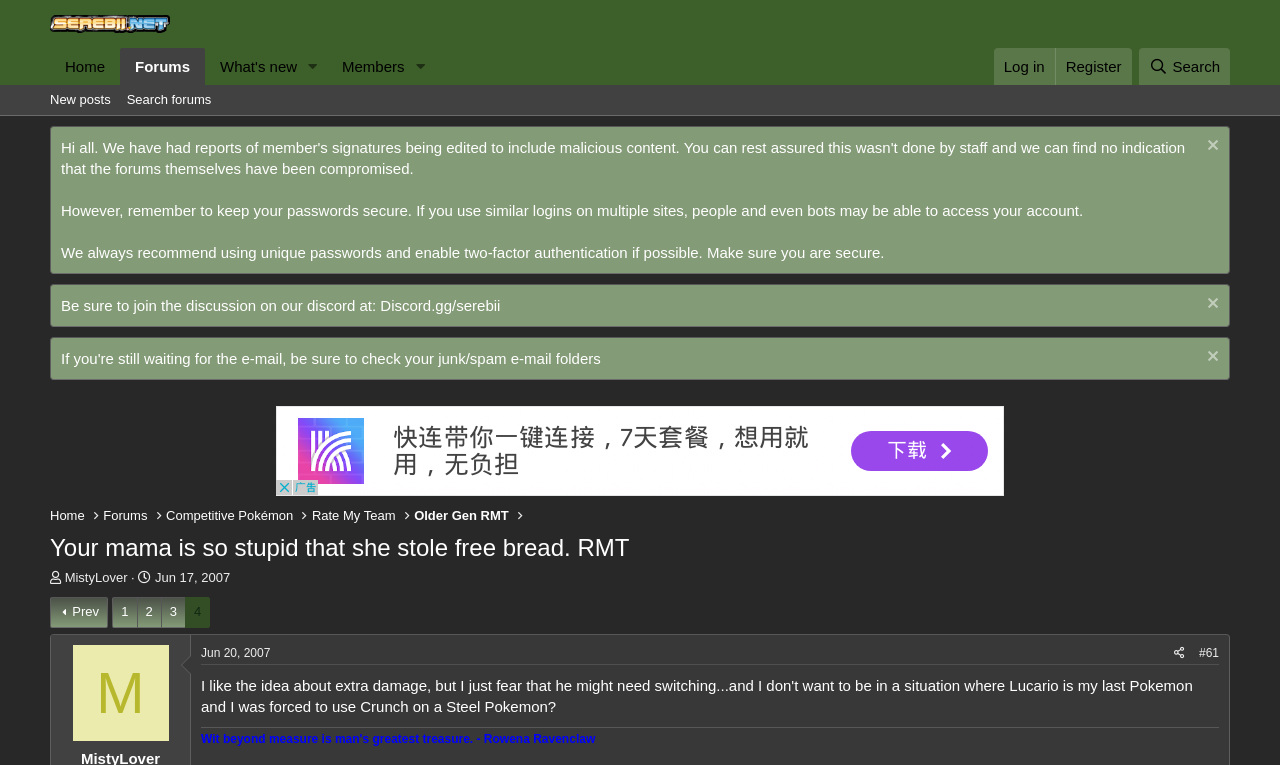Identify the bounding box coordinates of the area that should be clicked in order to complete the given instruction: "Search forums". The bounding box coordinates should be four float numbers between 0 and 1, i.e., [left, top, right, bottom].

[0.093, 0.111, 0.171, 0.151]